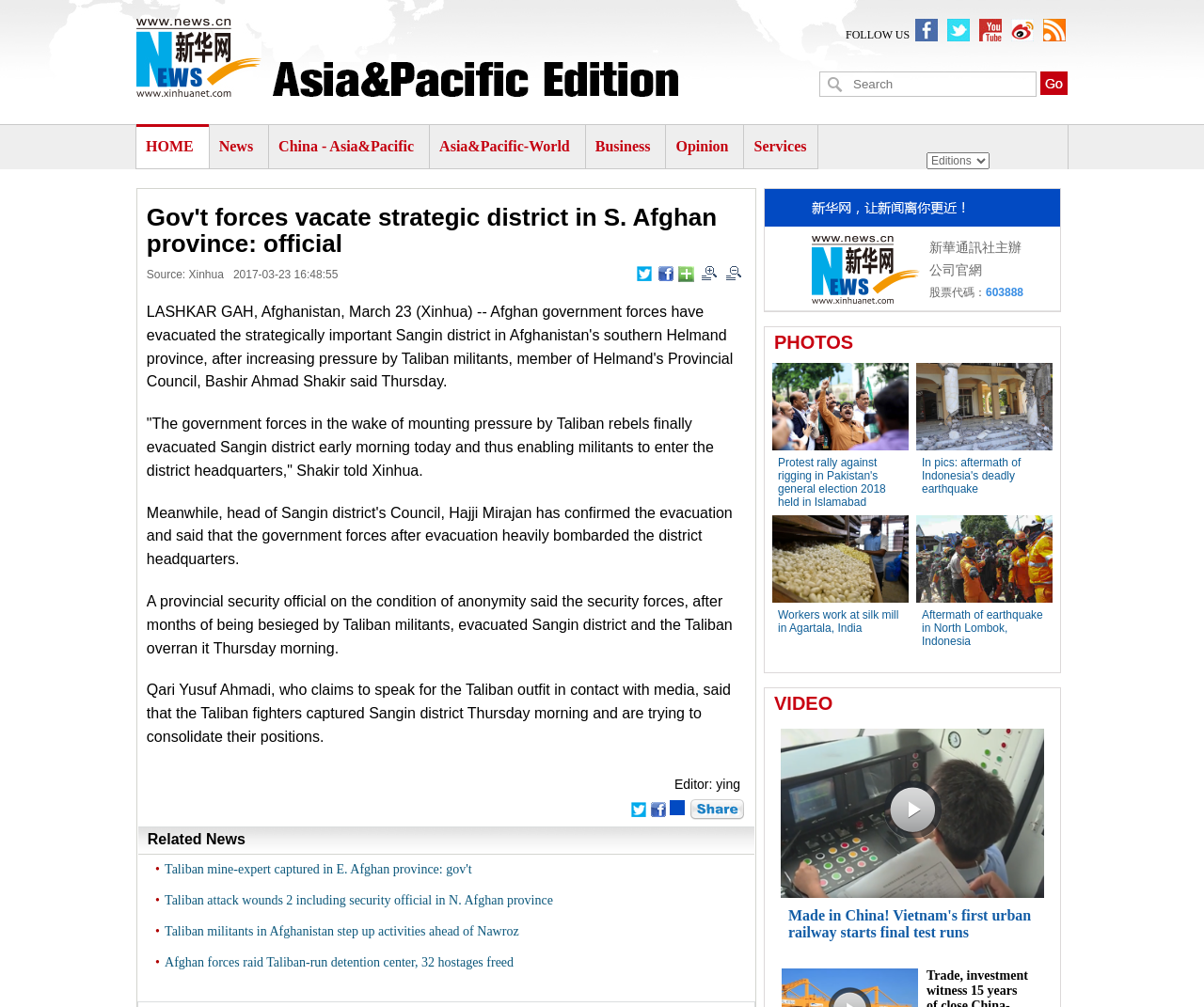What is the name of the editor of the article?
Using the image, elaborate on the answer with as much detail as possible.

The question is asking about the name of the editor of the article. From the webpage, we can see that the article mentions 'Editor: ying' at the end. Therefore, the answer is ying.